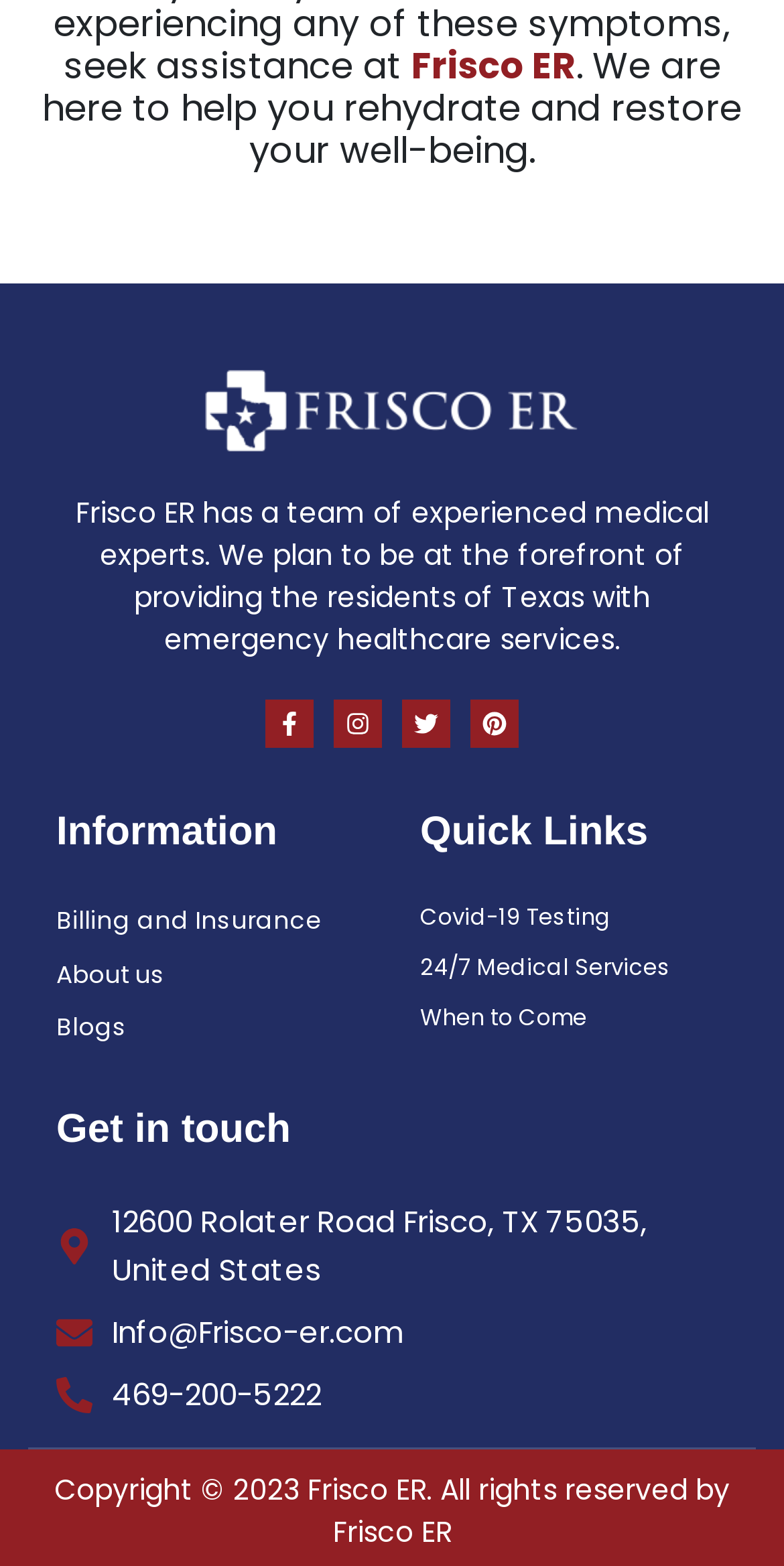How many social media platforms are linked on the webpage?
We need a detailed and meticulous answer to the question.

The webpage has links to four social media platforms, namely Facebook, Instagram, Twitter, and Pinterest, which can be found in the middle section of the webpage.